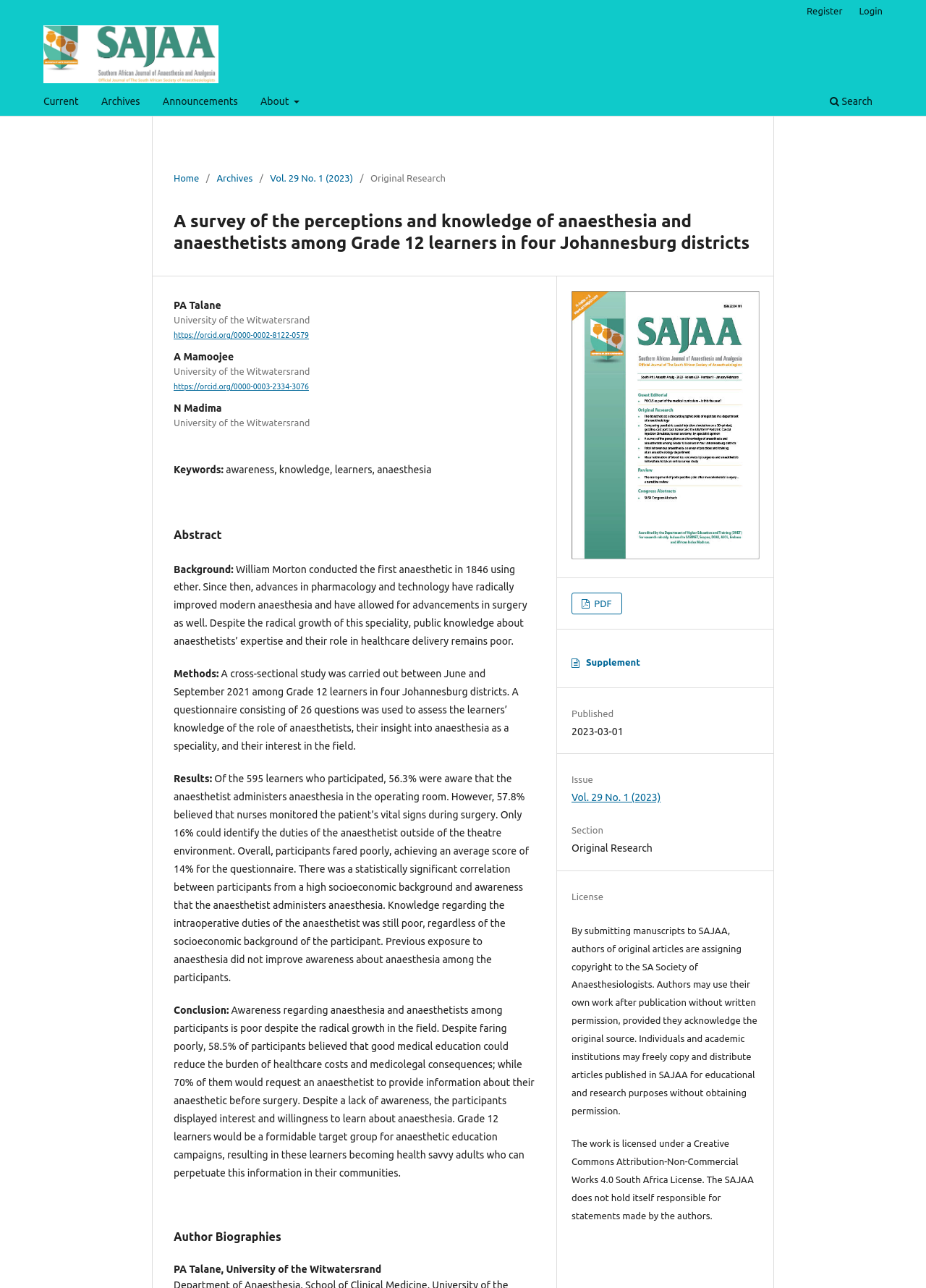Please identify the bounding box coordinates of the element I should click to complete this instruction: 'Login to the website'. The coordinates should be given as four float numbers between 0 and 1, like this: [left, top, right, bottom].

[0.92, 0.0, 0.961, 0.017]